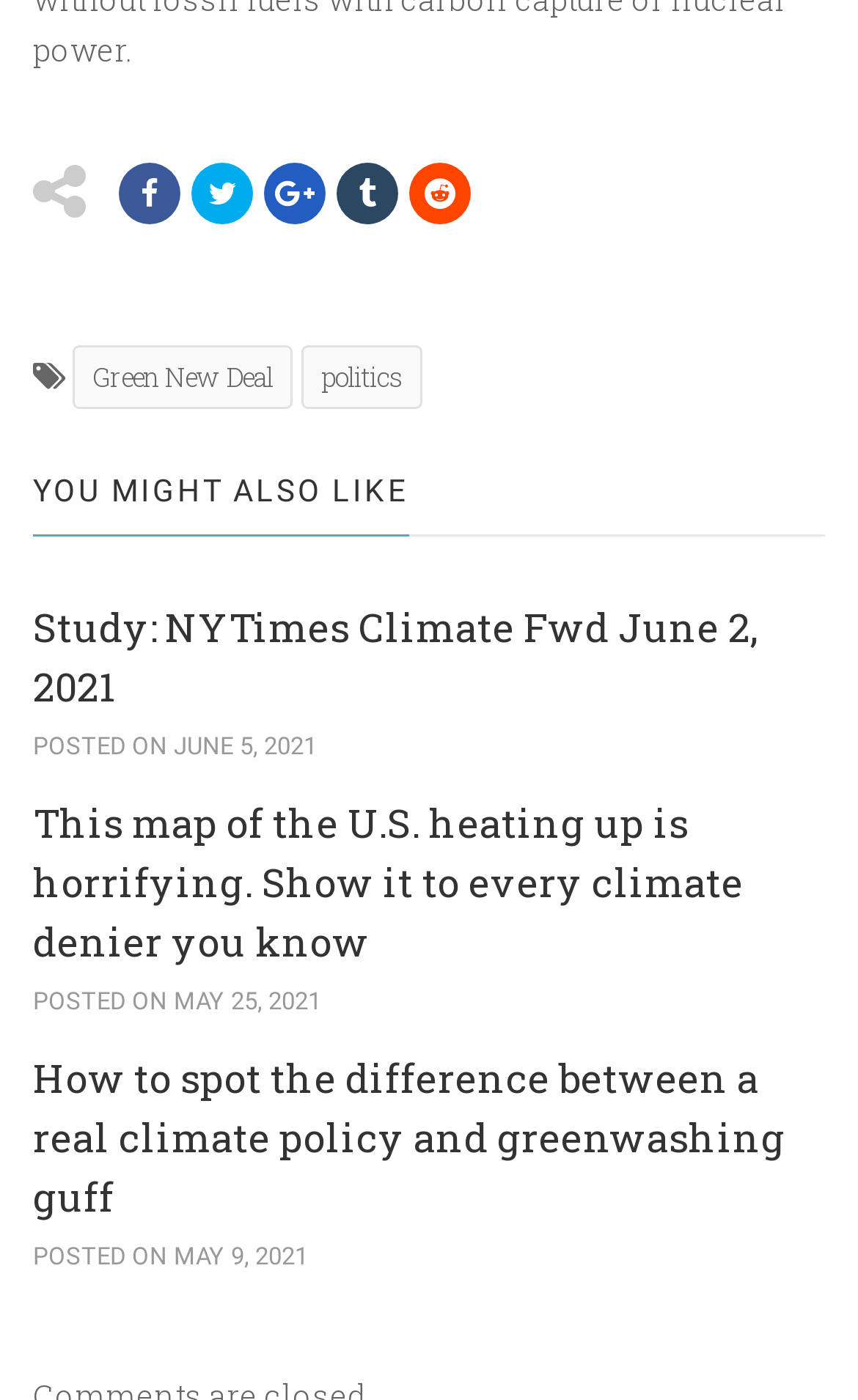Locate the bounding box of the UI element with the following description: "politics".

[0.351, 0.247, 0.492, 0.292]